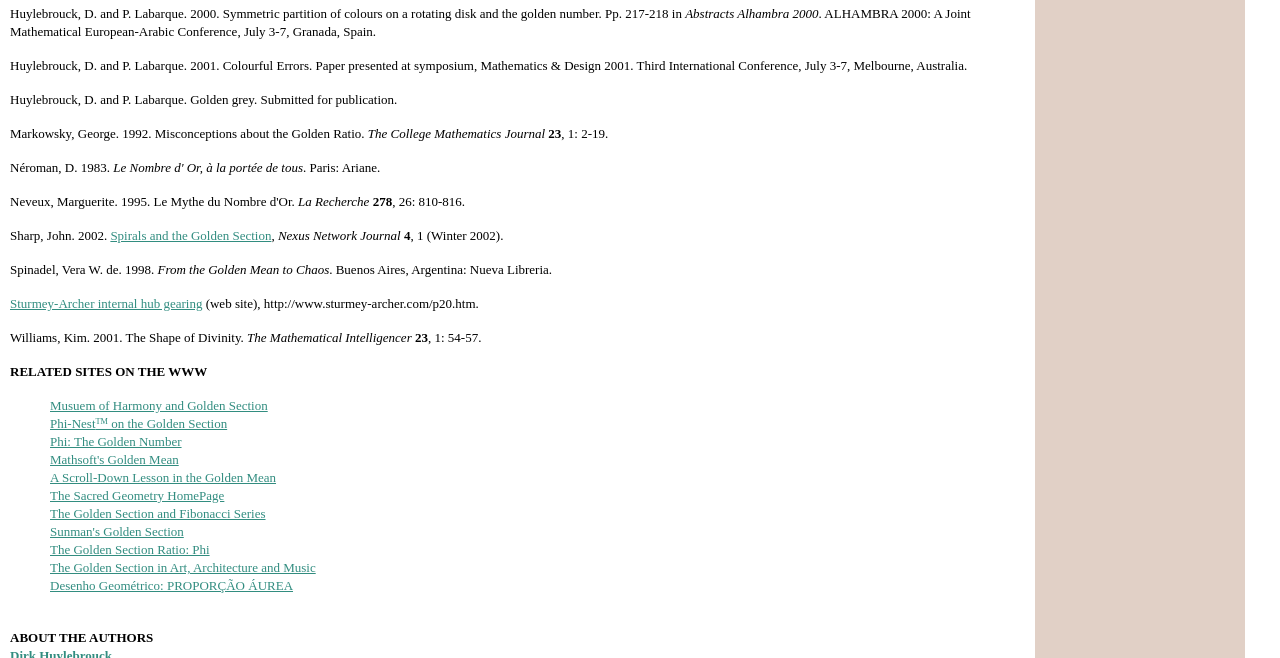Identify the bounding box coordinates of the section that should be clicked to achieve the task described: "Read the article 'From the Golden Mean to Chaos'".

[0.123, 0.398, 0.257, 0.421]